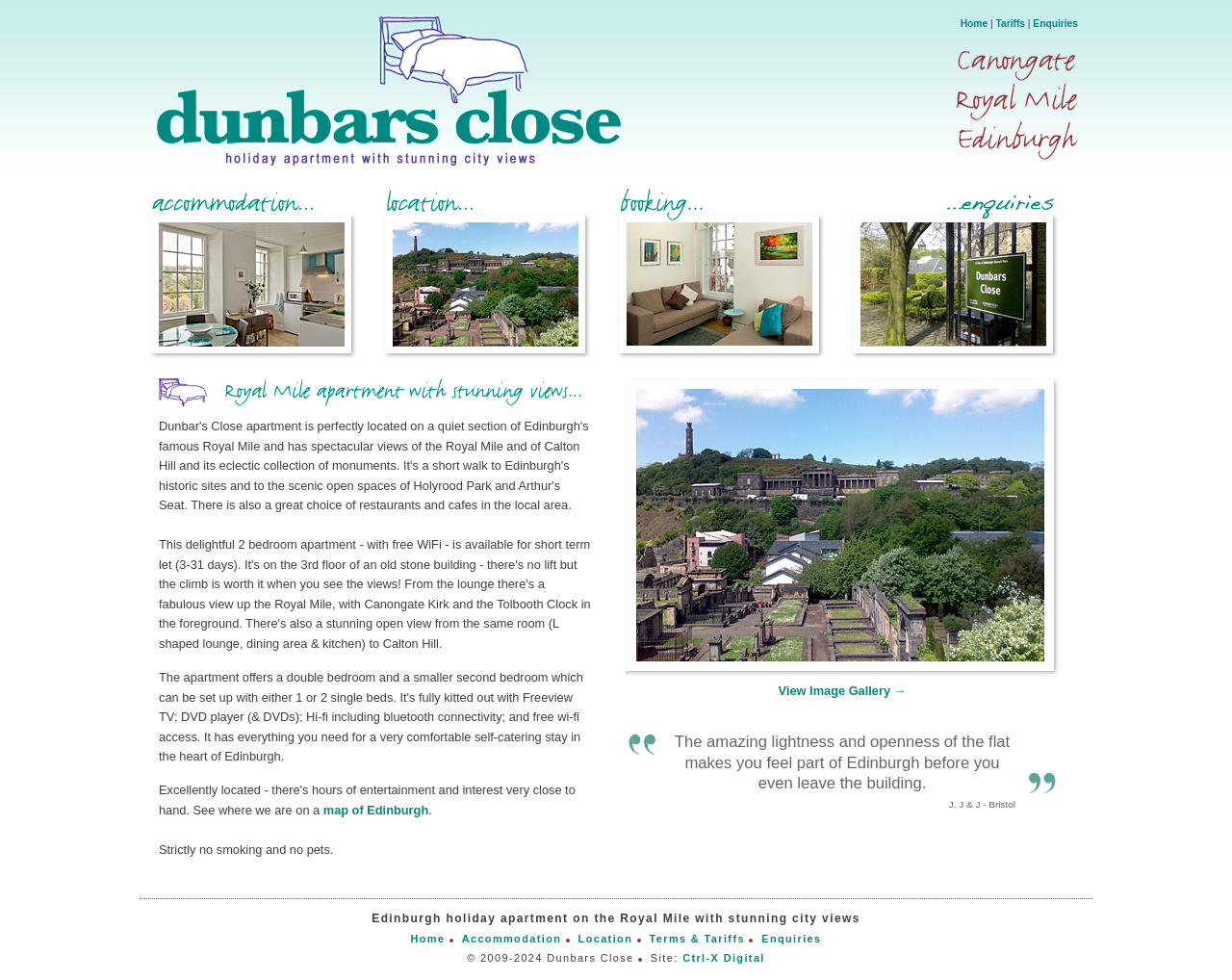What is the name of the company that designed the website?
Please look at the screenshot and answer in one word or a short phrase.

Ctrl-X Digital